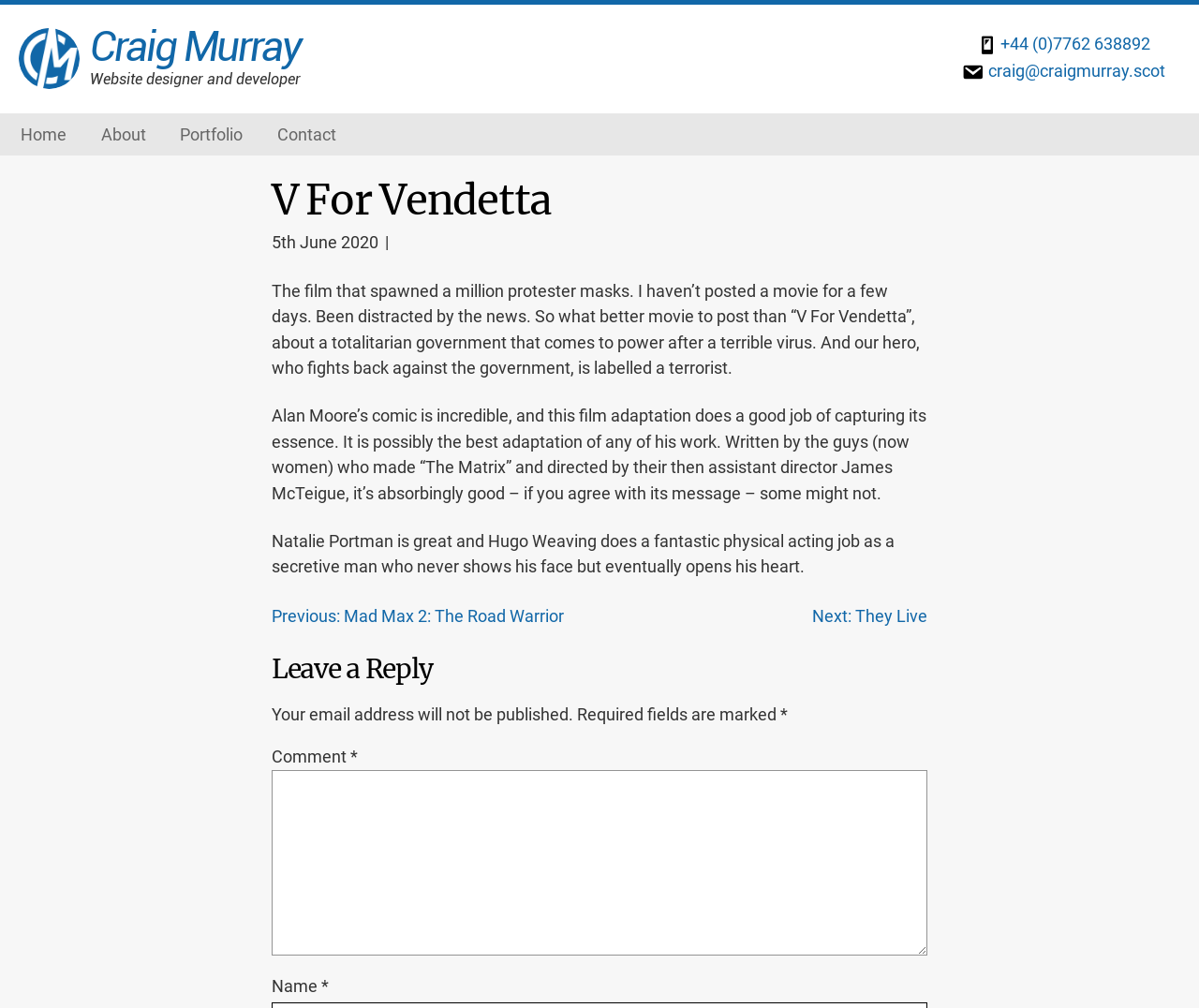What is the date mentioned in the article? Based on the image, give a response in one word or a short phrase.

5th June 2020